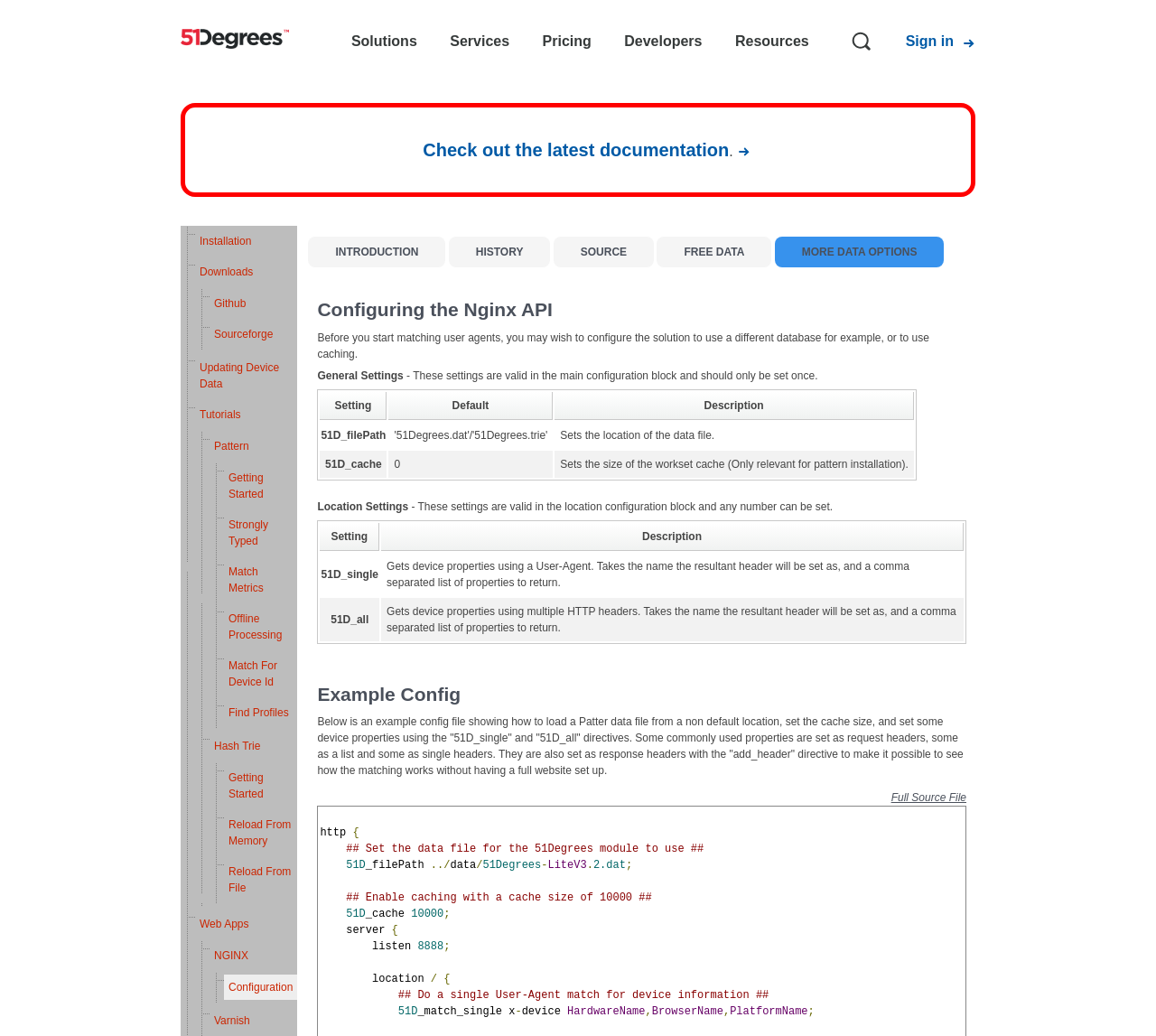What type of data file is being used in the example config?
Using the image, elaborate on the answer with as much detail as possible.

This answer can be found in the example config file section, where it is mentioned that the data file path is set to '../LiteV3.2.dat', which is a Pattern data file.